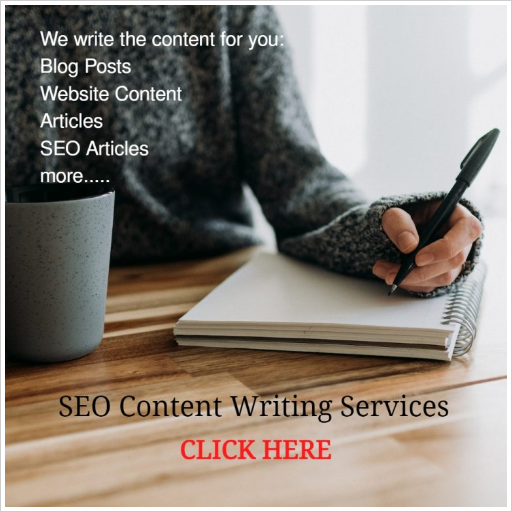What is the purpose of the 'CLICK HERE' call-to-action?
Please provide a single word or phrase as the answer based on the screenshot.

to encourage viewers to take action